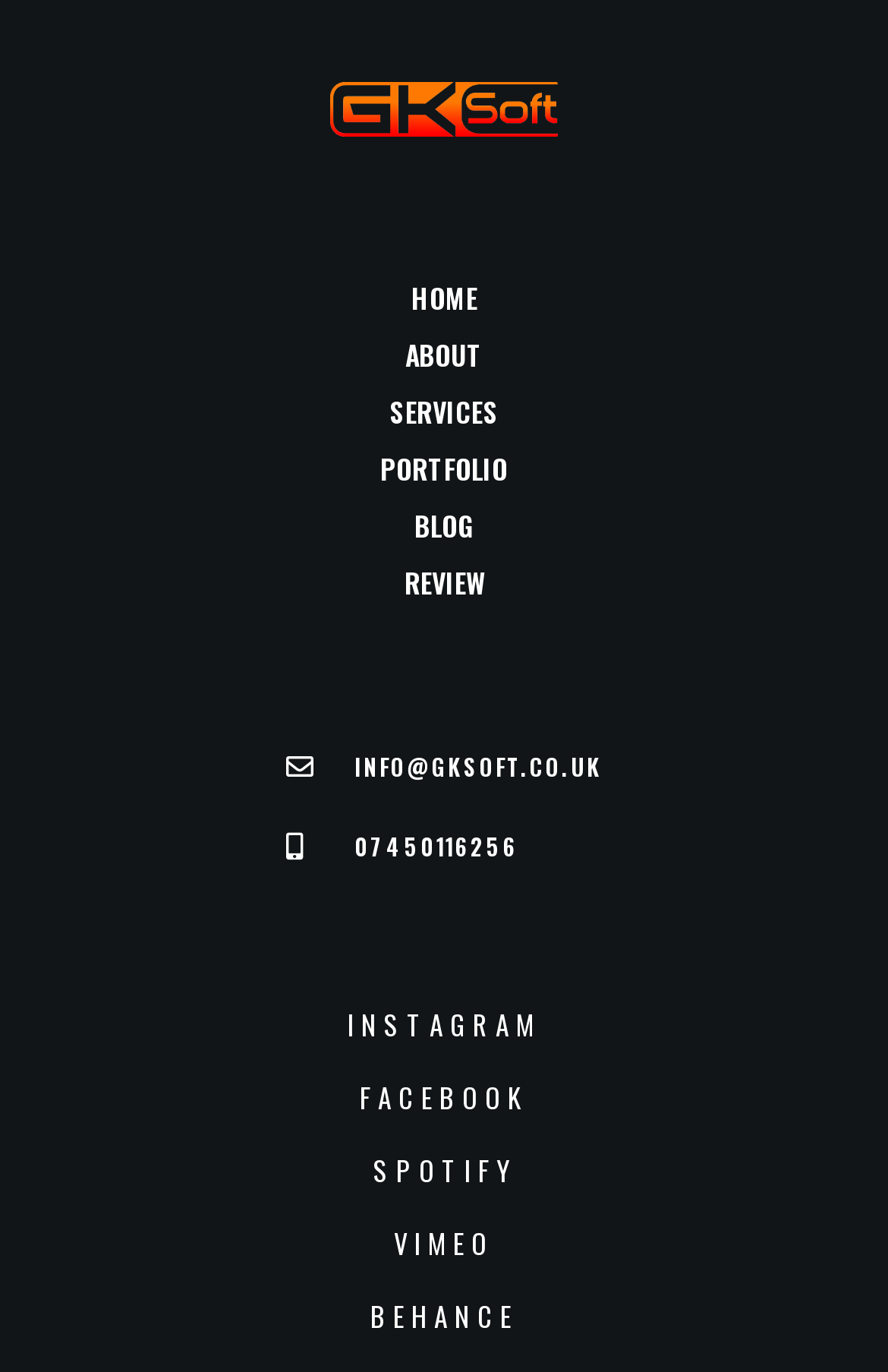Pinpoint the bounding box coordinates of the clickable area necessary to execute the following instruction: "learn about the company". The coordinates should be given as four float numbers between 0 and 1, namely [left, top, right, bottom].

[0.456, 0.243, 0.544, 0.271]